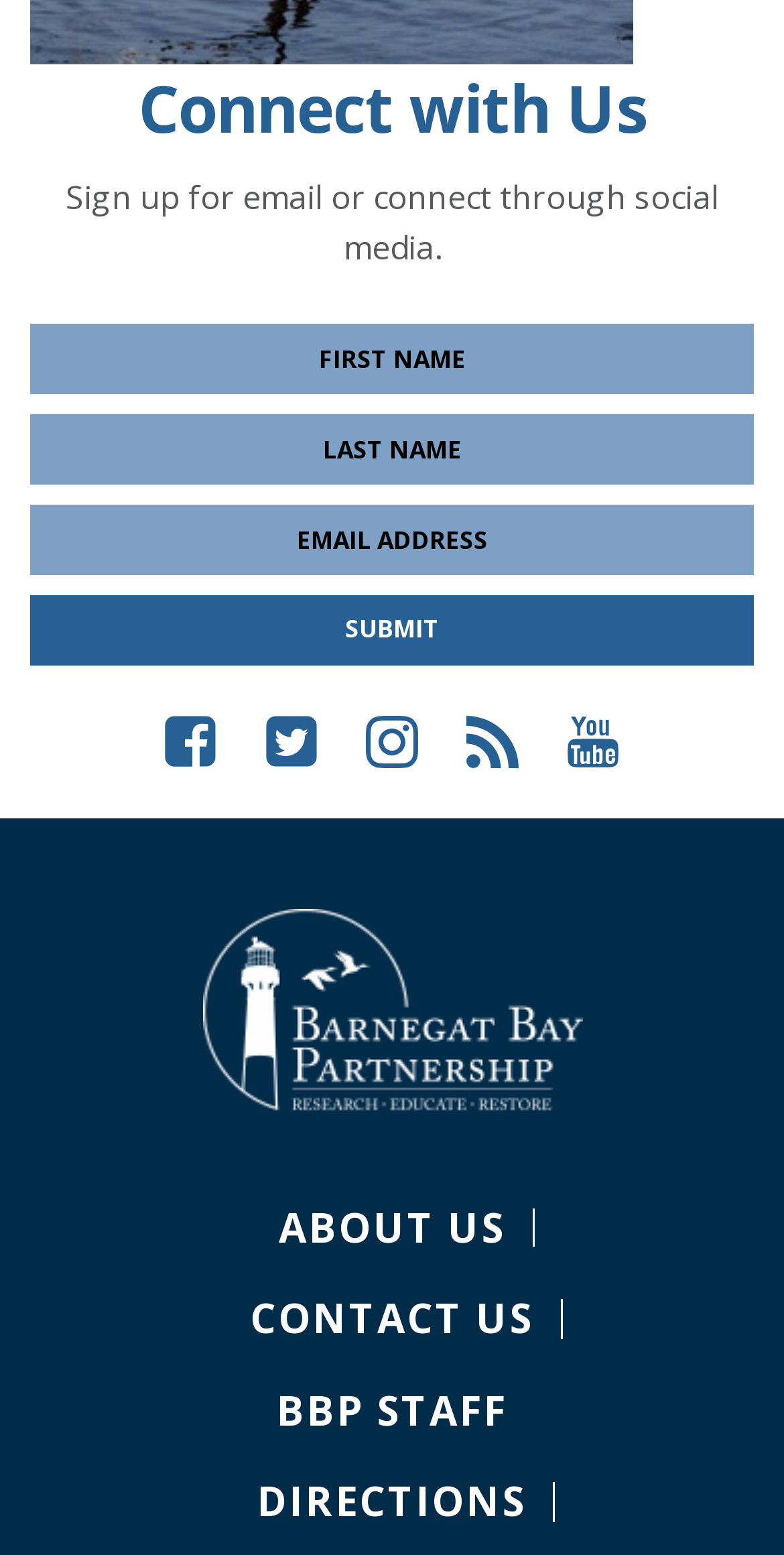How many navigation links are available?
Please use the image to provide an in-depth answer to the question.

I counted the number of link elements with text descriptions, which are typically used for navigation. There are four of them, with descriptions 'ABOUT US', 'CONTACT US', 'BBP STAFF', and 'DIRECTIONS'.